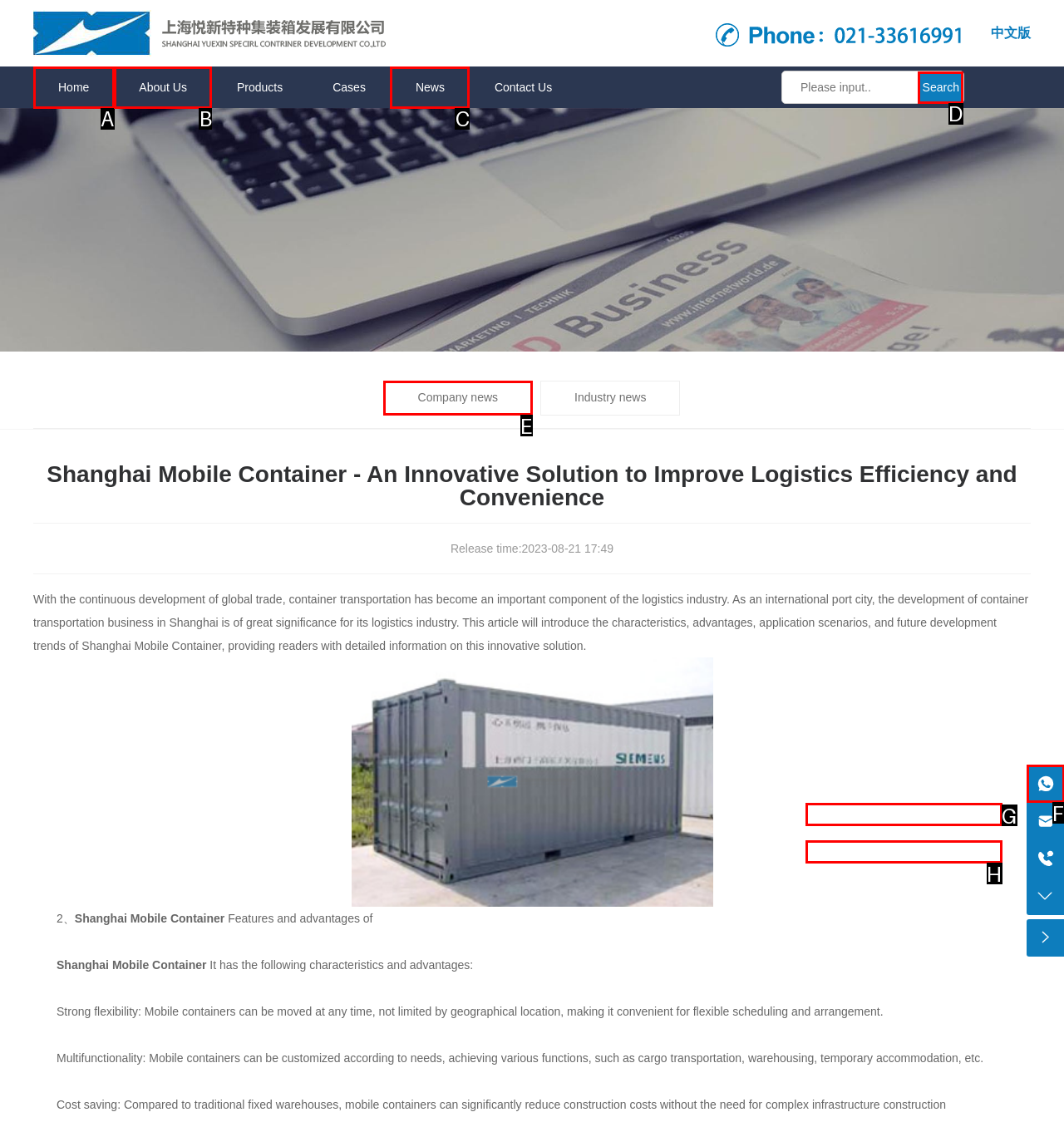Identify which HTML element to click to fulfill the following task: Search for something. Provide your response using the letter of the correct choice.

D